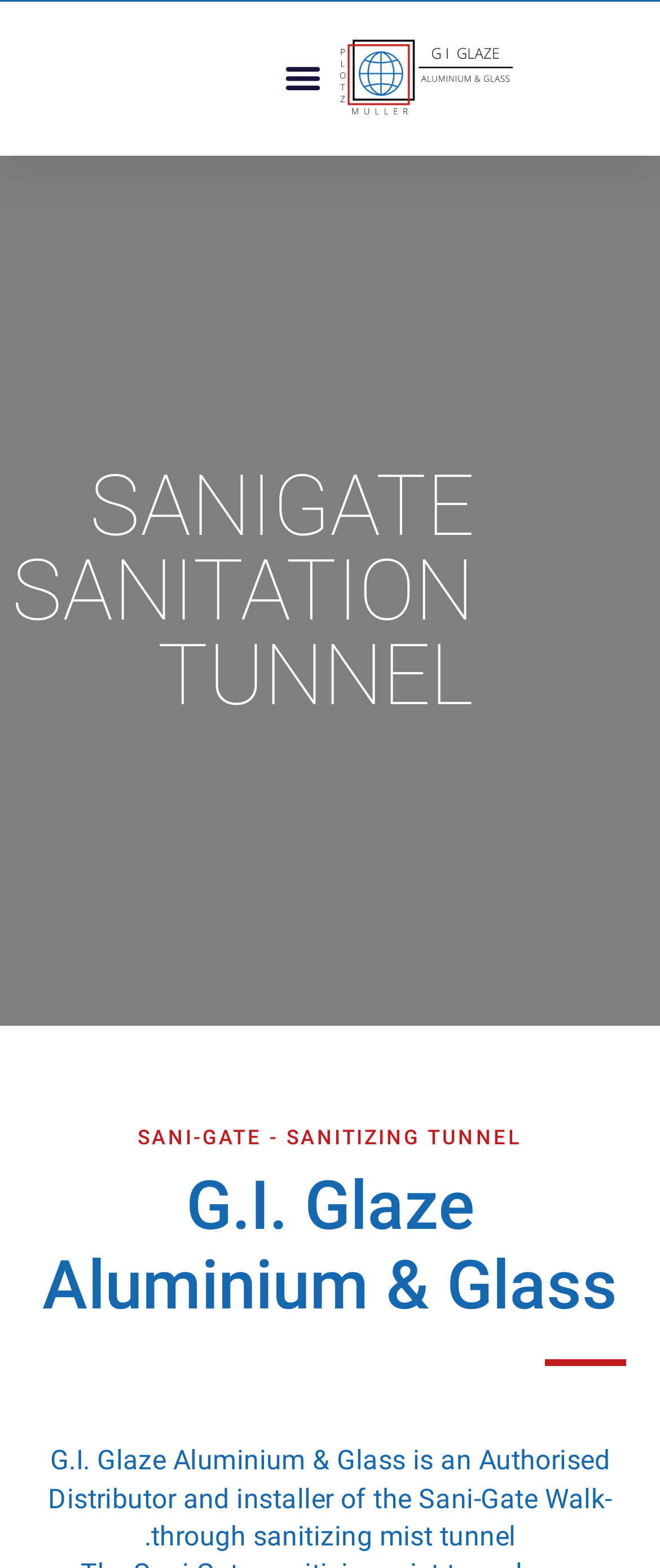Mark the bounding box of the element that matches the following description: "Menu".

[0.415, 0.032, 0.5, 0.067]